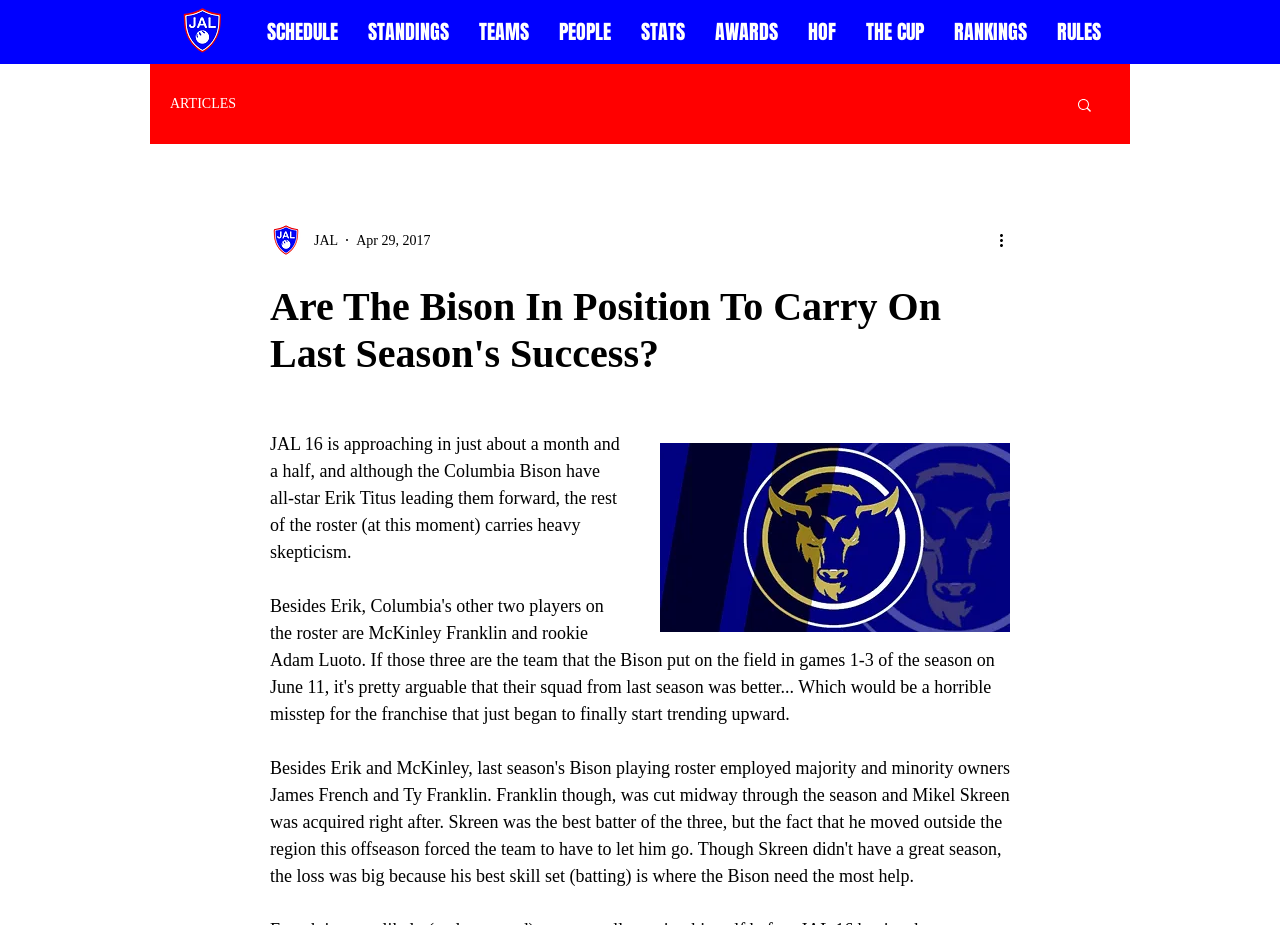Determine the bounding box coordinates for the area that needs to be clicked to fulfill this task: "Click on the More actions button". The coordinates must be given as four float numbers between 0 and 1, i.e., [left, top, right, bottom].

[0.778, 0.246, 0.797, 0.272]